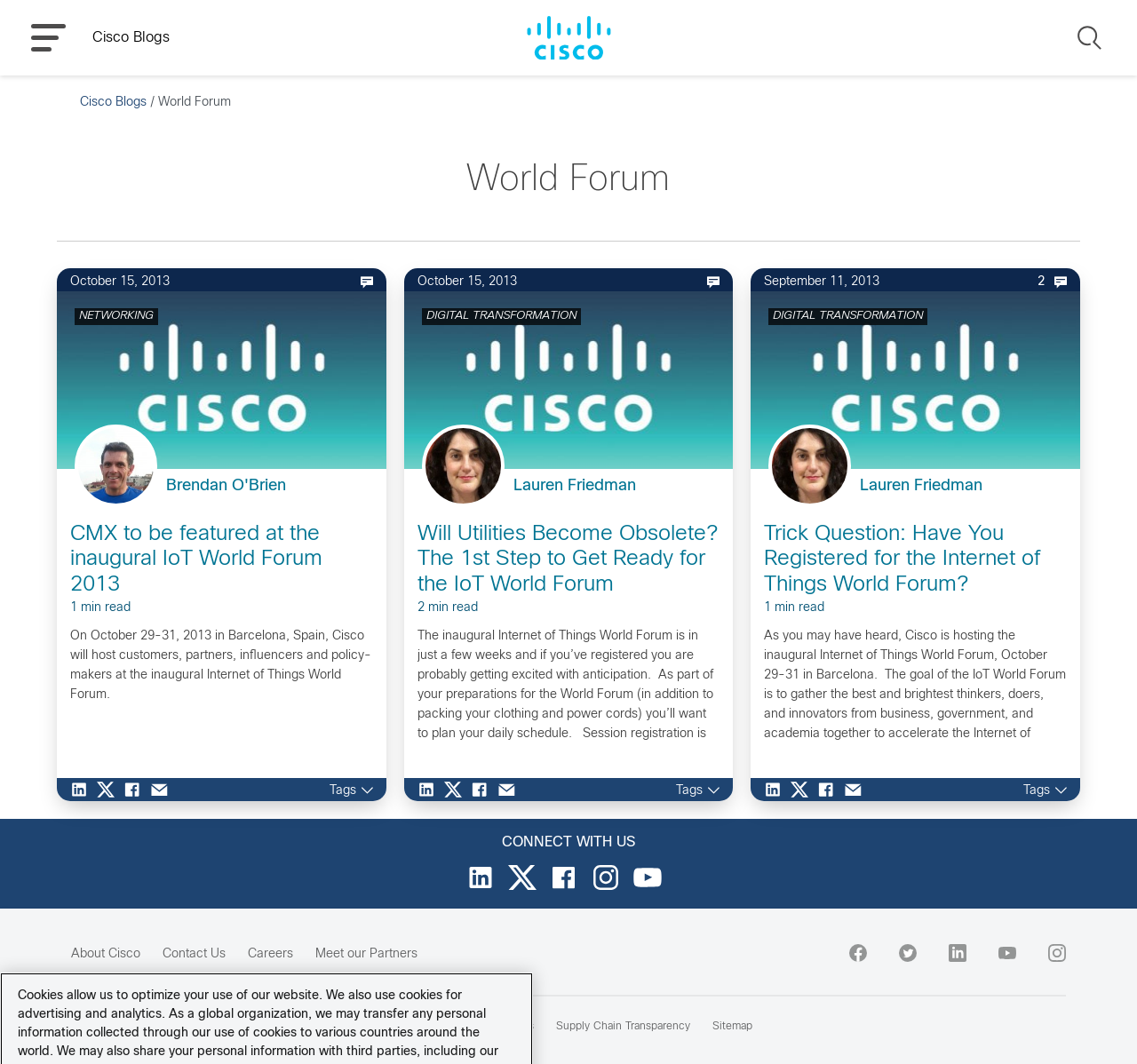Please locate the clickable area by providing the bounding box coordinates to follow this instruction: "Share the 'Will Utilities Become Obsolete?' article on LinkedIn".

[0.367, 0.733, 0.39, 0.75]